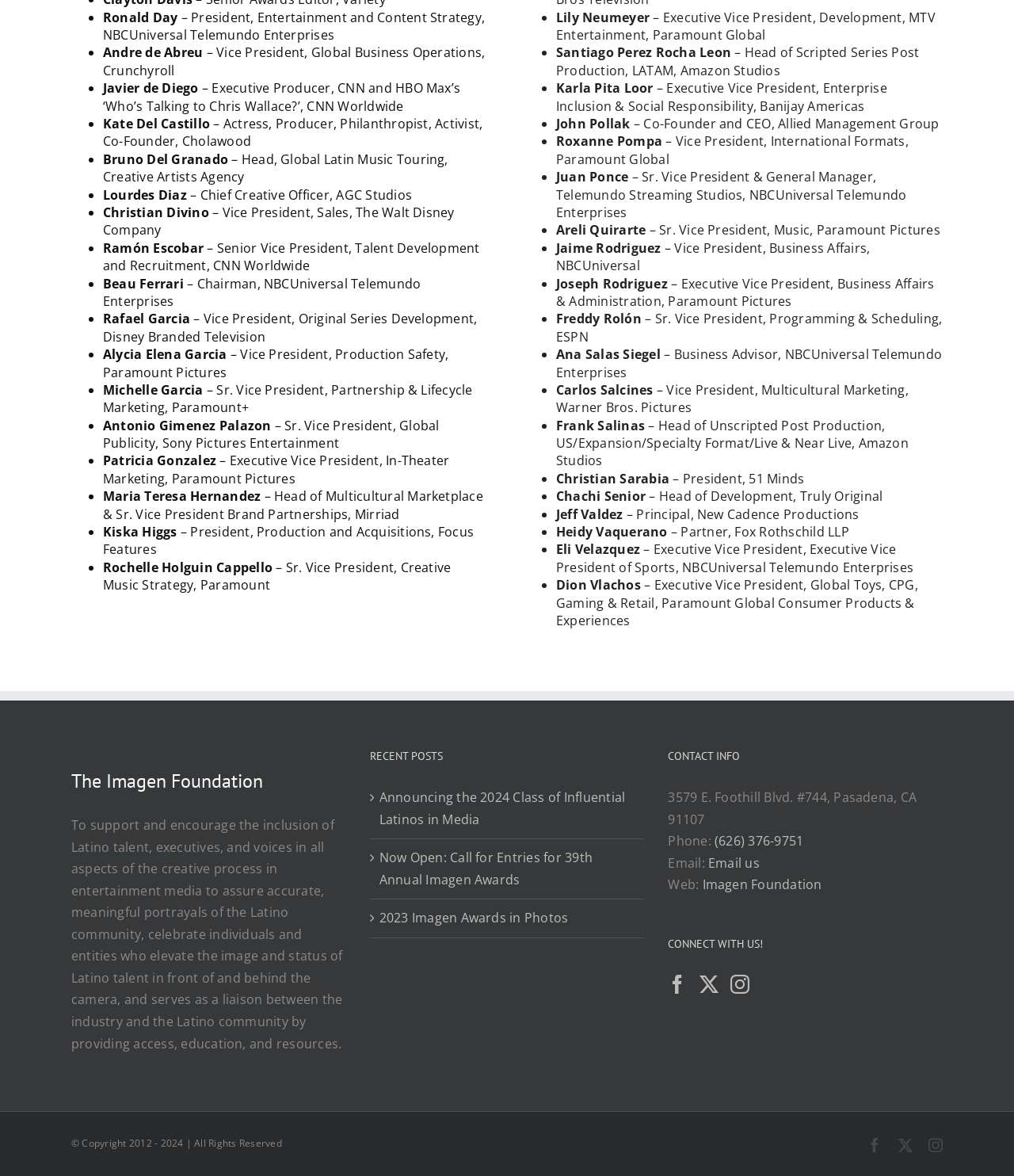Please pinpoint the bounding box coordinates for the region I should click to adhere to this instruction: "Read about Kate Del Castillo's work".

[0.102, 0.098, 0.207, 0.113]